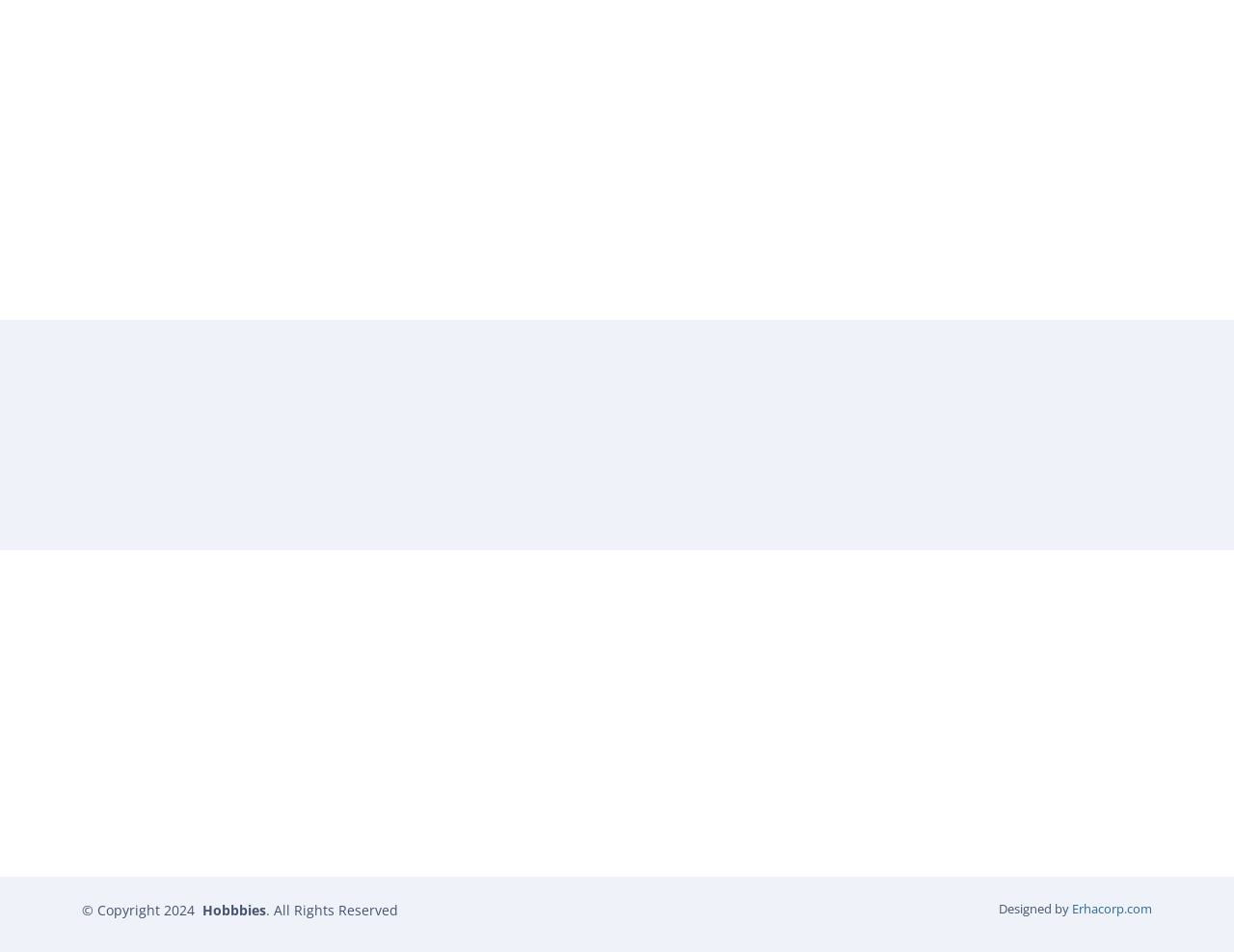What is the phone number to call Hobbbies?
Kindly offer a detailed explanation using the data available in the image.

I found the phone number by looking at the static text elements under the 'CALL US' heading, which provide the phone numbers to contact Hobbbies.